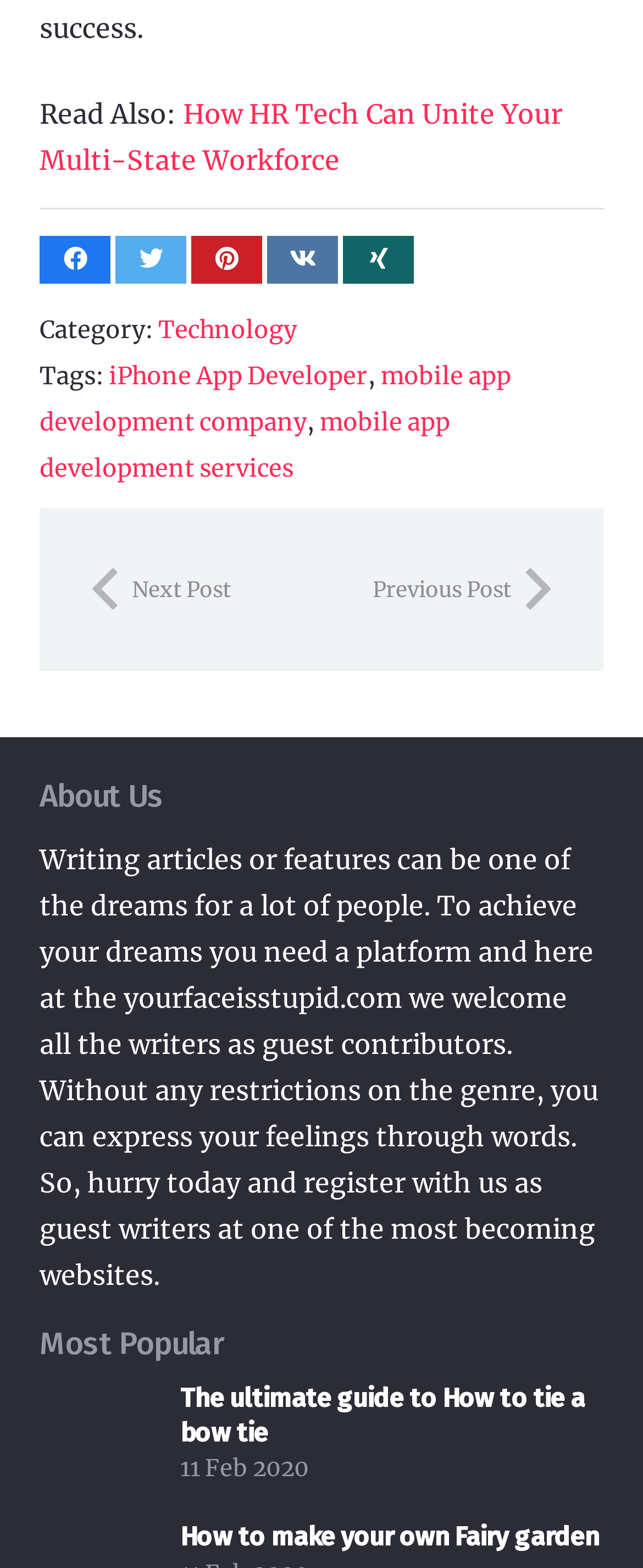Please determine the bounding box coordinates of the element to click in order to execute the following instruction: "Read the article about how HR tech can unite your multi-state workforce". The coordinates should be four float numbers between 0 and 1, specified as [left, top, right, bottom].

[0.062, 0.062, 0.874, 0.113]